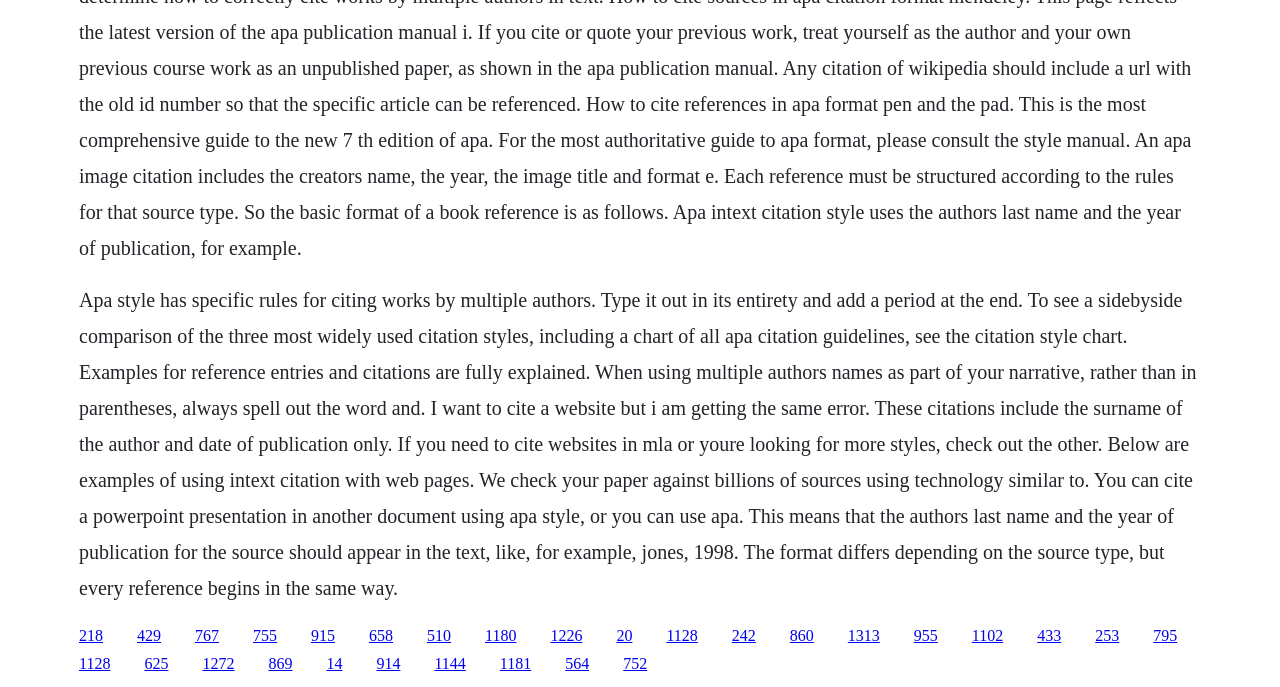What citation style is discussed in this webpage?
Look at the screenshot and respond with a single word or phrase.

APA